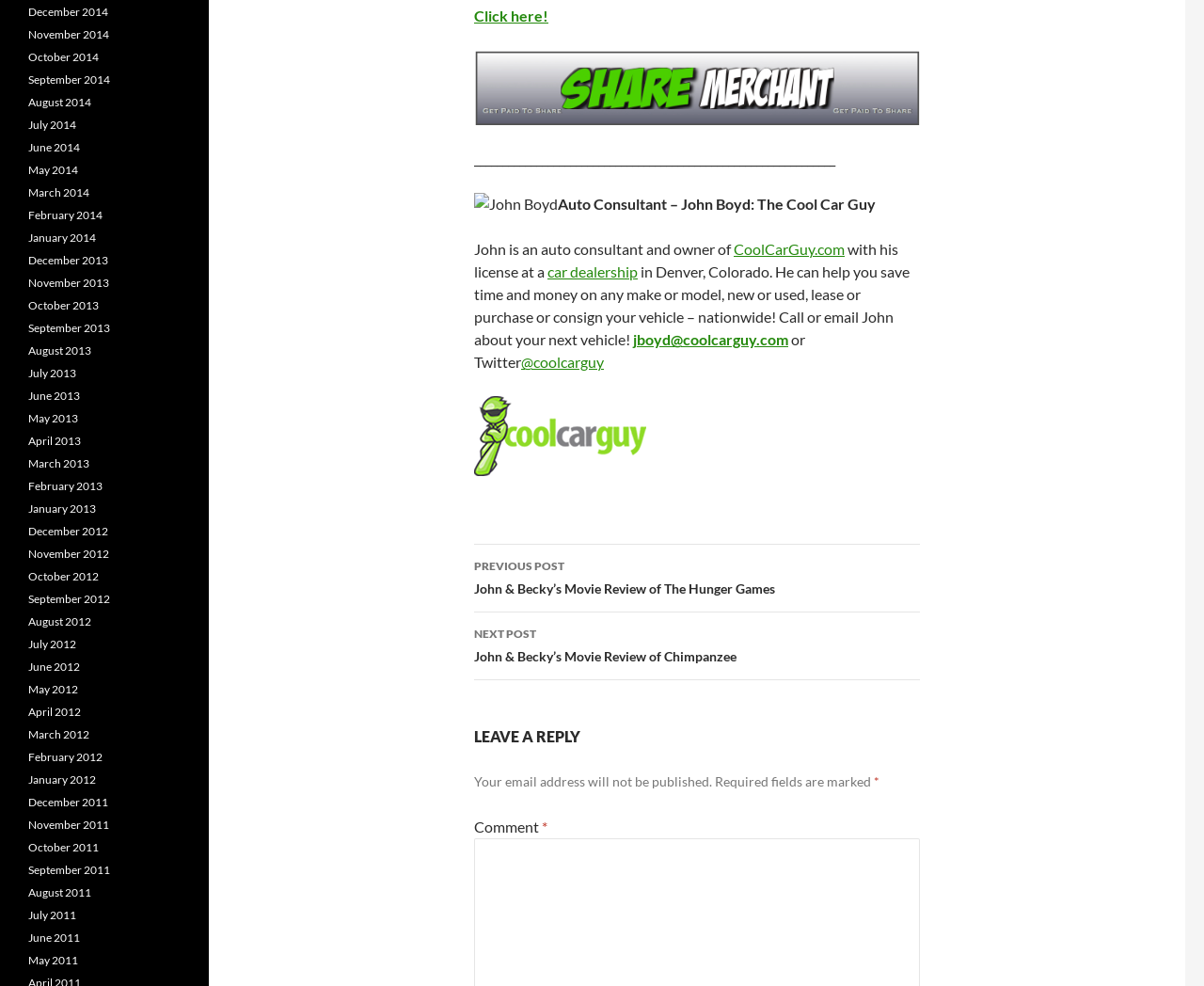Highlight the bounding box coordinates of the element you need to click to perform the following instruction: "Visit the 'CoolCarGuy.com' website."

[0.609, 0.244, 0.702, 0.262]